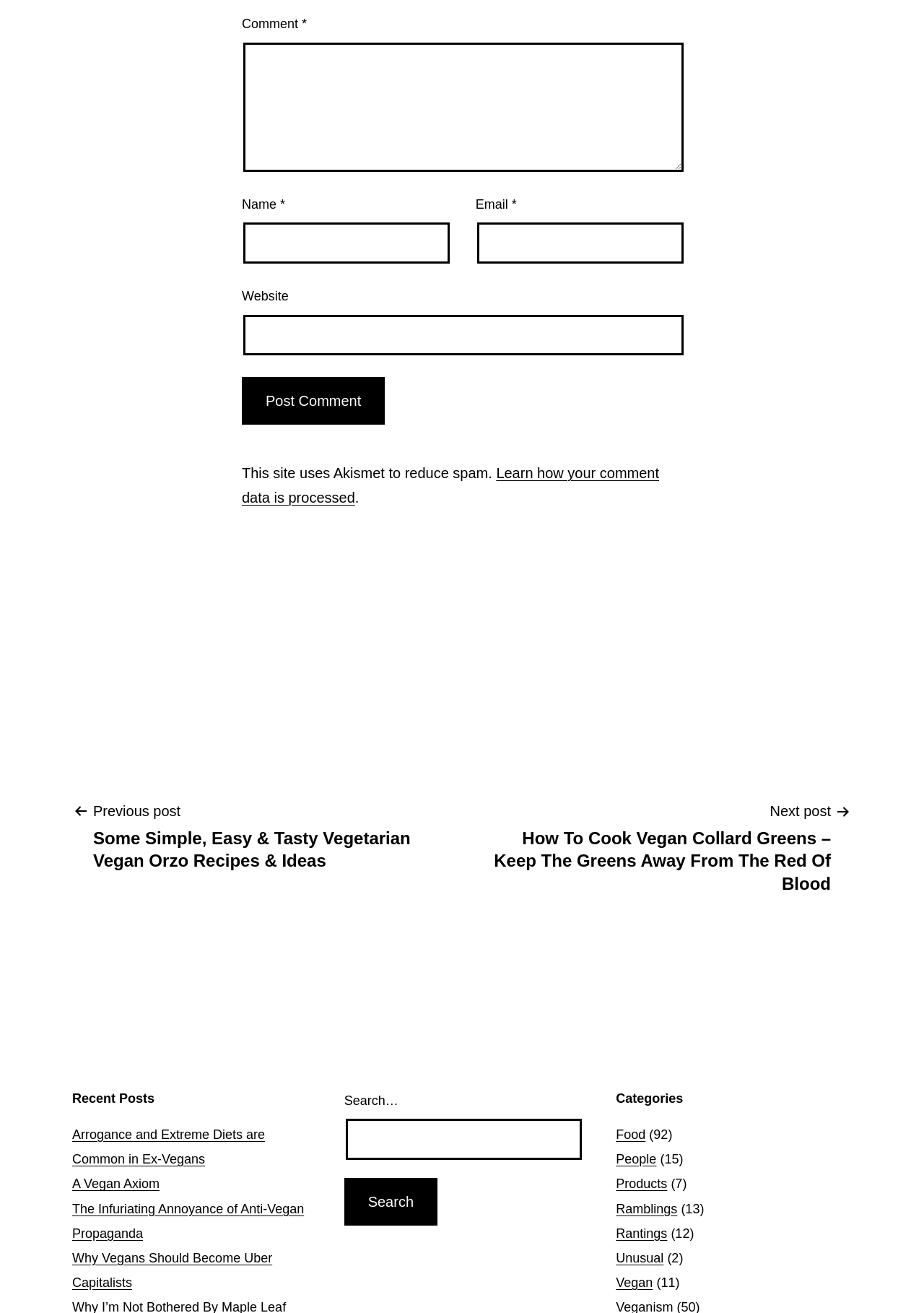What is the navigation section for?
Answer the question with just one word or phrase using the image.

Post navigation